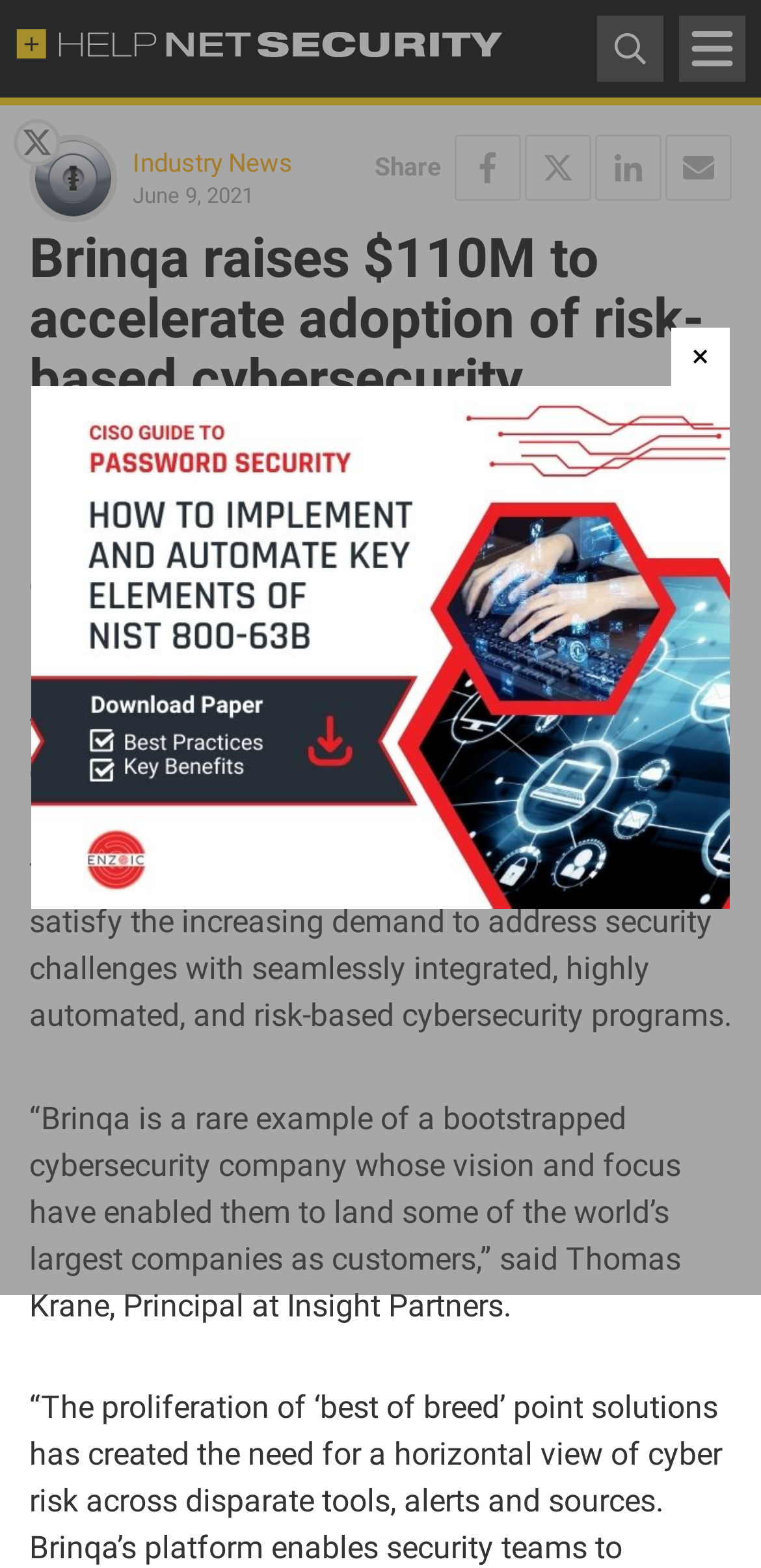What is the focus of Brinqa's cybersecurity programs?
Using the details shown in the screenshot, provide a comprehensive answer to the question.

I found the answer by reading the text that says 'This capital infusion better positions Brinqa to satisfy the increasing demand to address security challenges with seamlessly integrated, highly automated, and risk-based cybersecurity programs.' This indicates that the focus of Brinqa's cybersecurity programs is on risk-based approach.